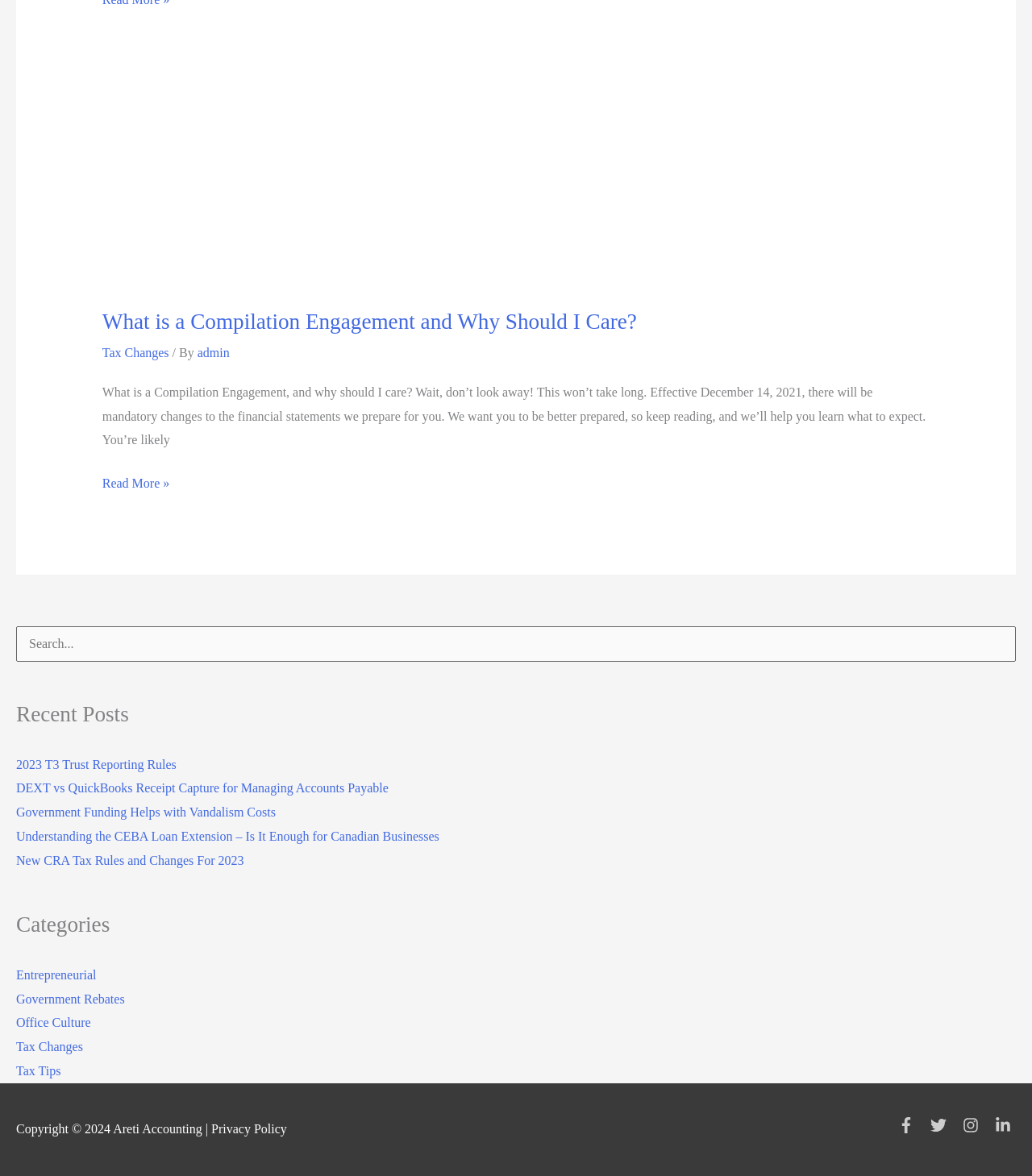Locate the bounding box coordinates of the item that should be clicked to fulfill the instruction: "Follow on facebook".

[0.87, 0.95, 0.898, 0.964]